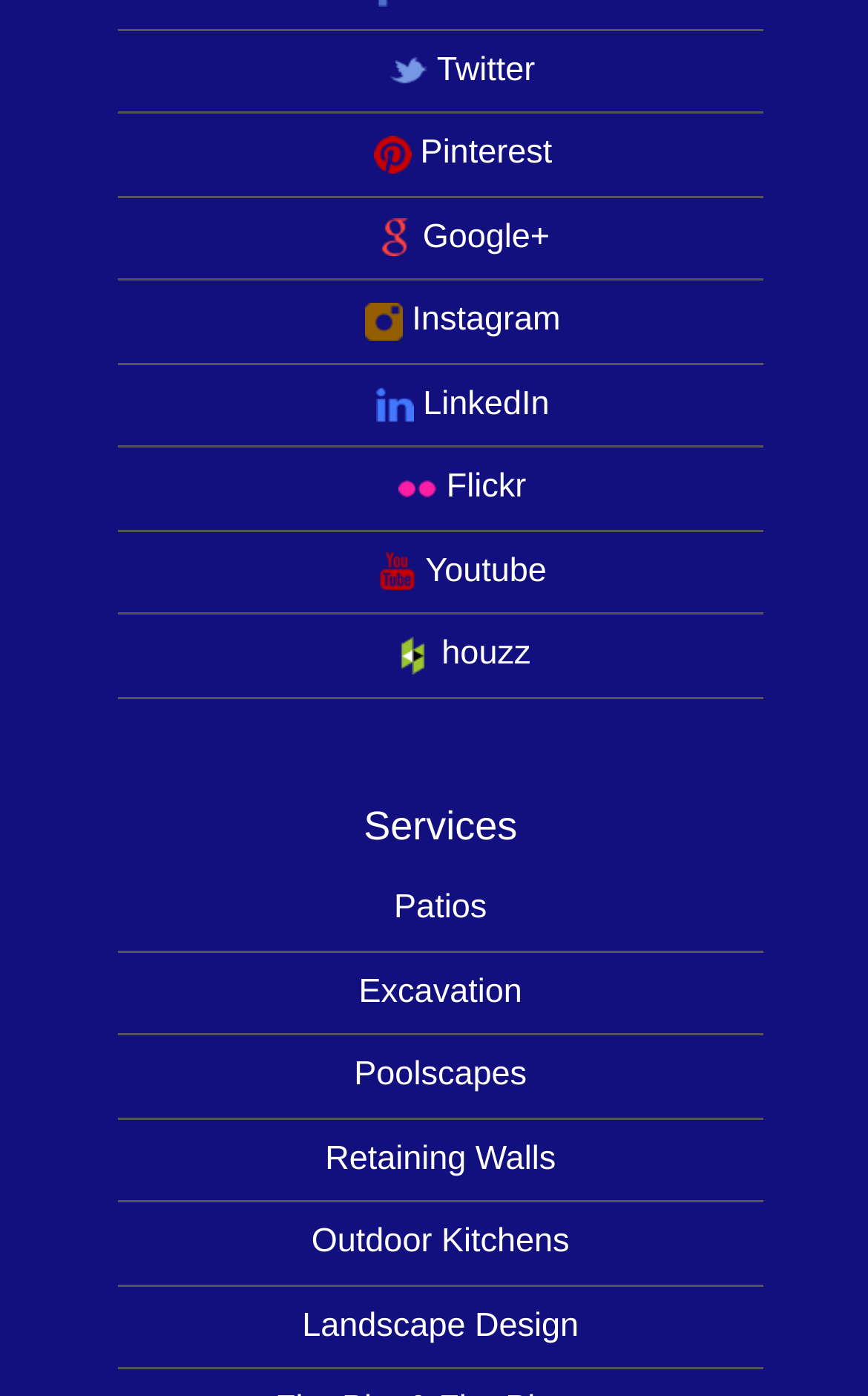Refer to the image and offer a detailed explanation in response to the question: How many services are listed?

I looked at the section of the webpage with the heading 'Services' and counted the number of links. There are 6 services listed: Patios, Excavation, Poolscapes, Retaining Walls, Outdoor Kitchens, and Landscape Design.